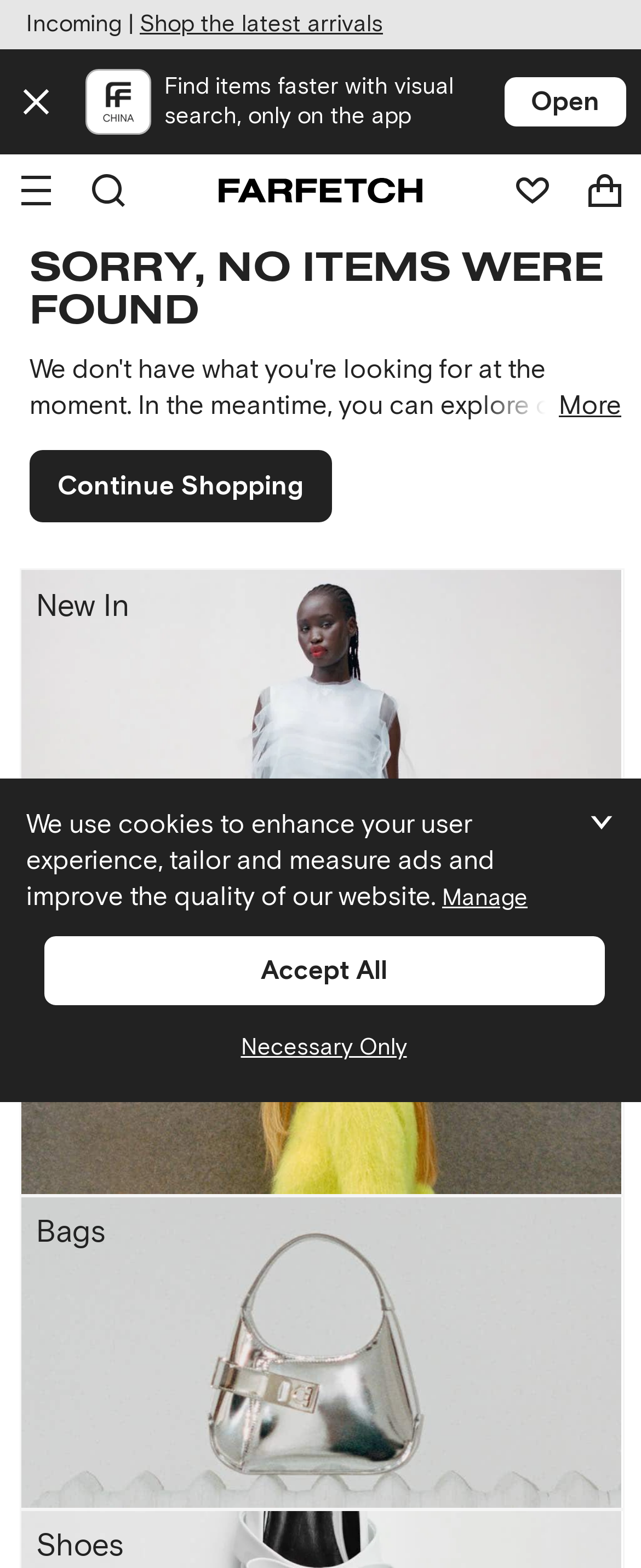For the element described, predict the bounding box coordinates as (top-left x, top-left y, bottom-right x, bottom-right y). All values should be between 0 and 1. Element description: Open

[0.785, 0.048, 0.979, 0.082]